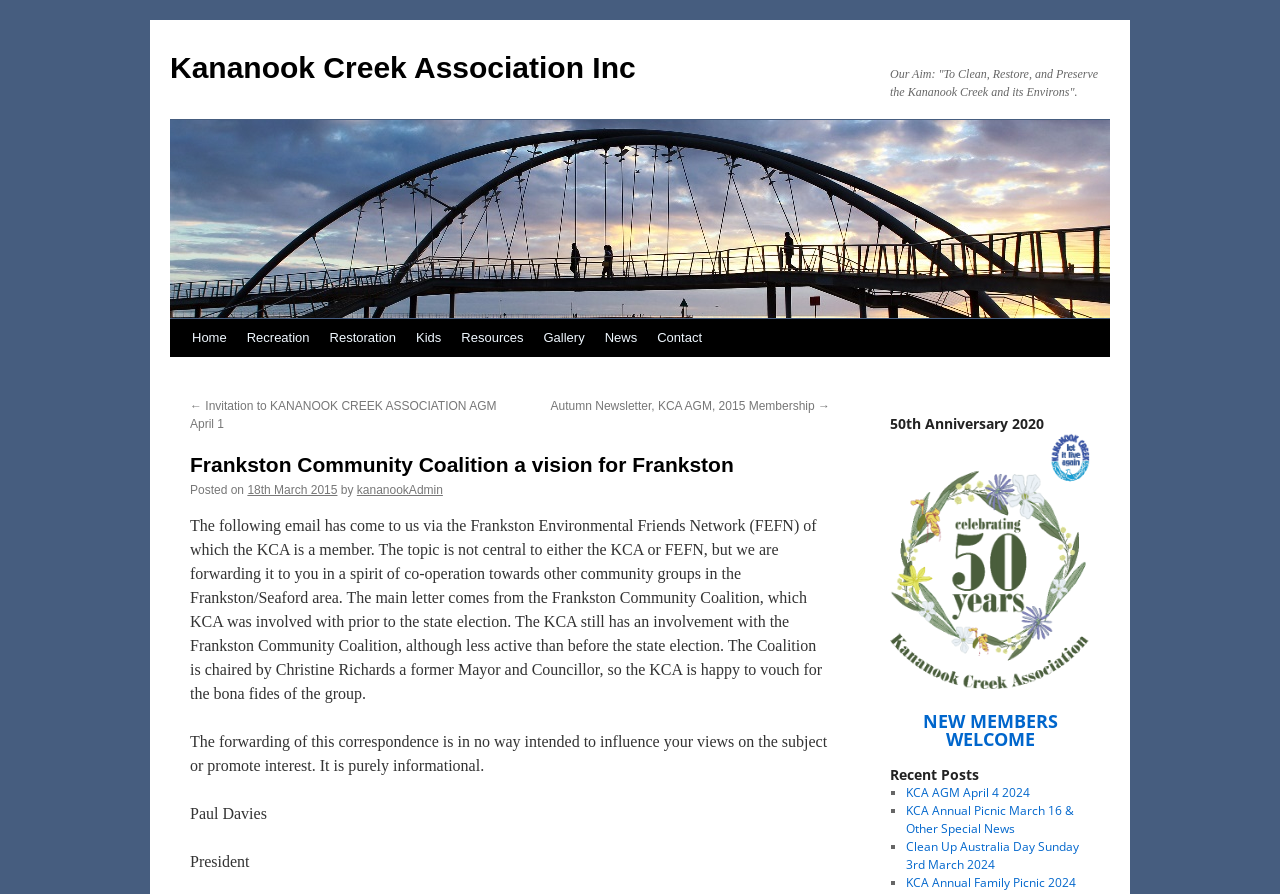Determine the bounding box of the UI component based on this description: "aria-label="TikTok"". The bounding box coordinates should be four float values between 0 and 1, i.e., [left, top, right, bottom].

None